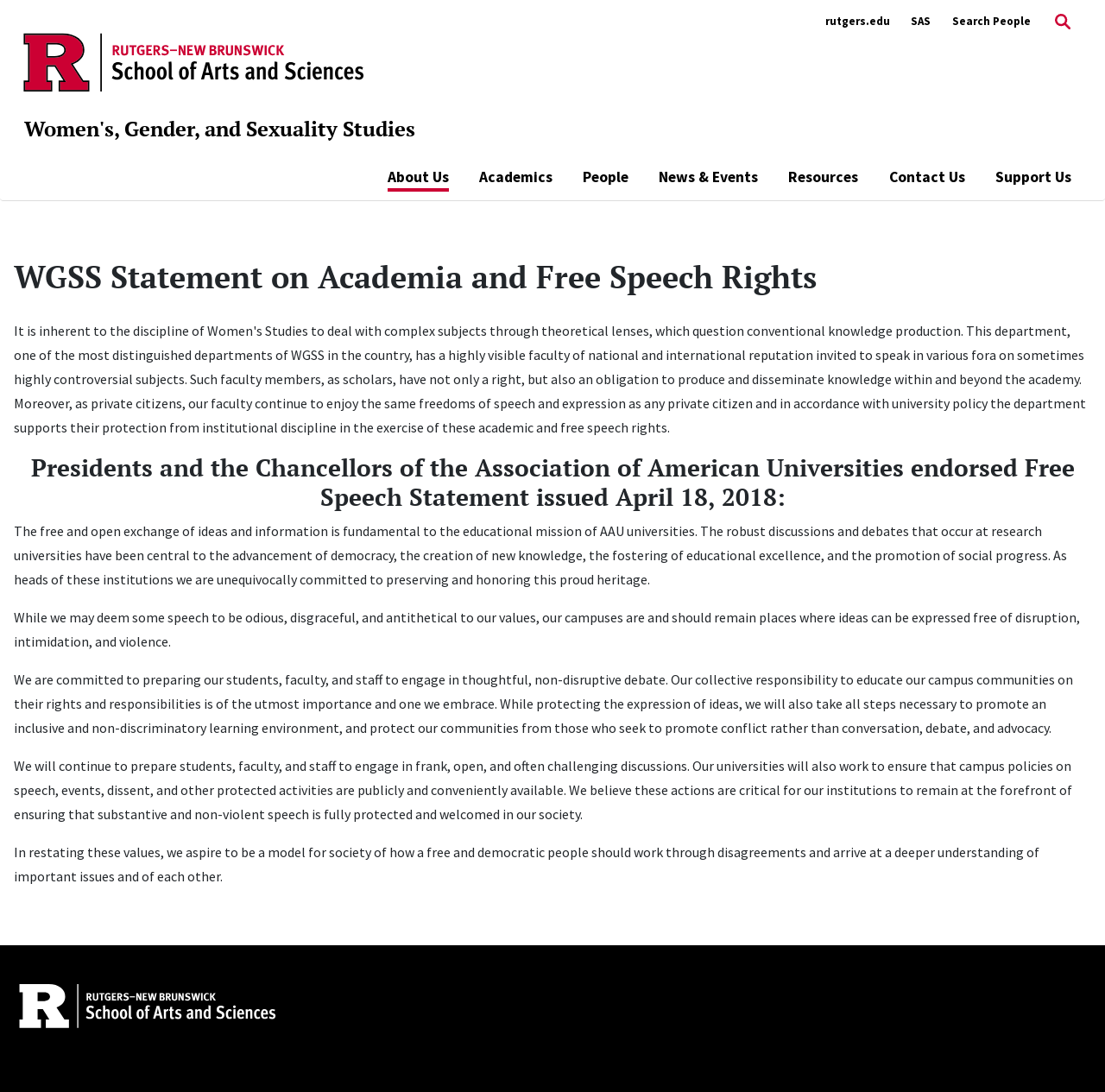Find the bounding box coordinates for the UI element that matches this description: "Search People".

[0.862, 0.005, 0.933, 0.034]